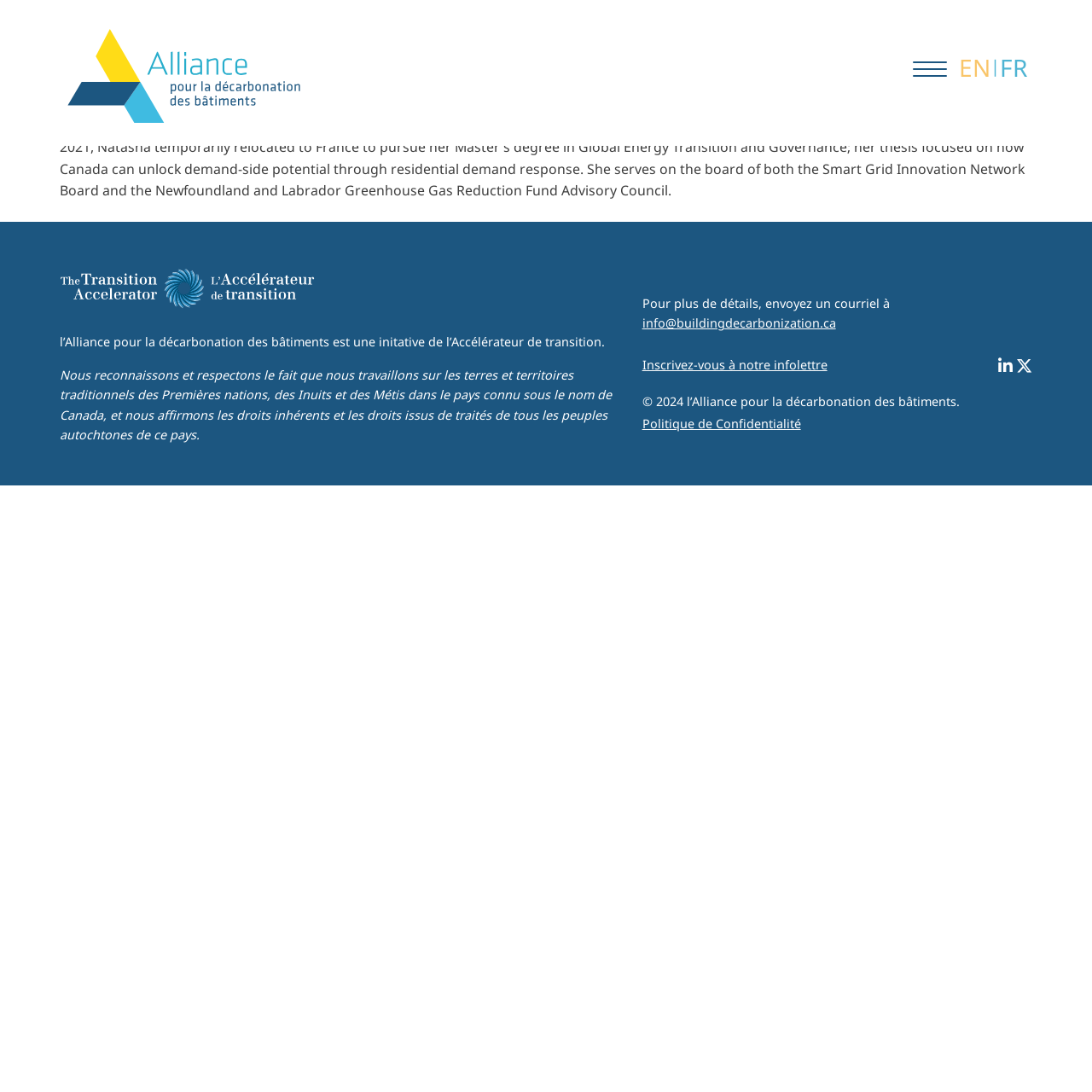Describe all significant elements and features of the webpage.

The webpage is about Natasha Kettle, a professional engineer with a background in electrical engineering. At the top of the page, there are four links: one empty link, and three language options, "EN", "FR", and "Skip to the content". 

Below the language options, there is a main section that takes up most of the page. Within this section, there is an article with a heading that displays Natasha's name. Below the heading, there is a block of text that describes Natasha's education, career, and achievements. 

Further down the page, there is a content information section that contains several elements. On the left side, there is a link, followed by two blocks of text. The first block of text describes the Building Decarbonization Alliance, and the second block of text acknowledges the traditional lands of the Indigenous peoples in Canada. 

On the right side of the content information section, there are several links and a block of text. The block of text invites users to send an email for more details. Below this, there are links to subscribe to a newsletter, and two social media links. 

At the very bottom of the page, there is a footer section with a copyright notice and a navigation menu with a link to a privacy policy.